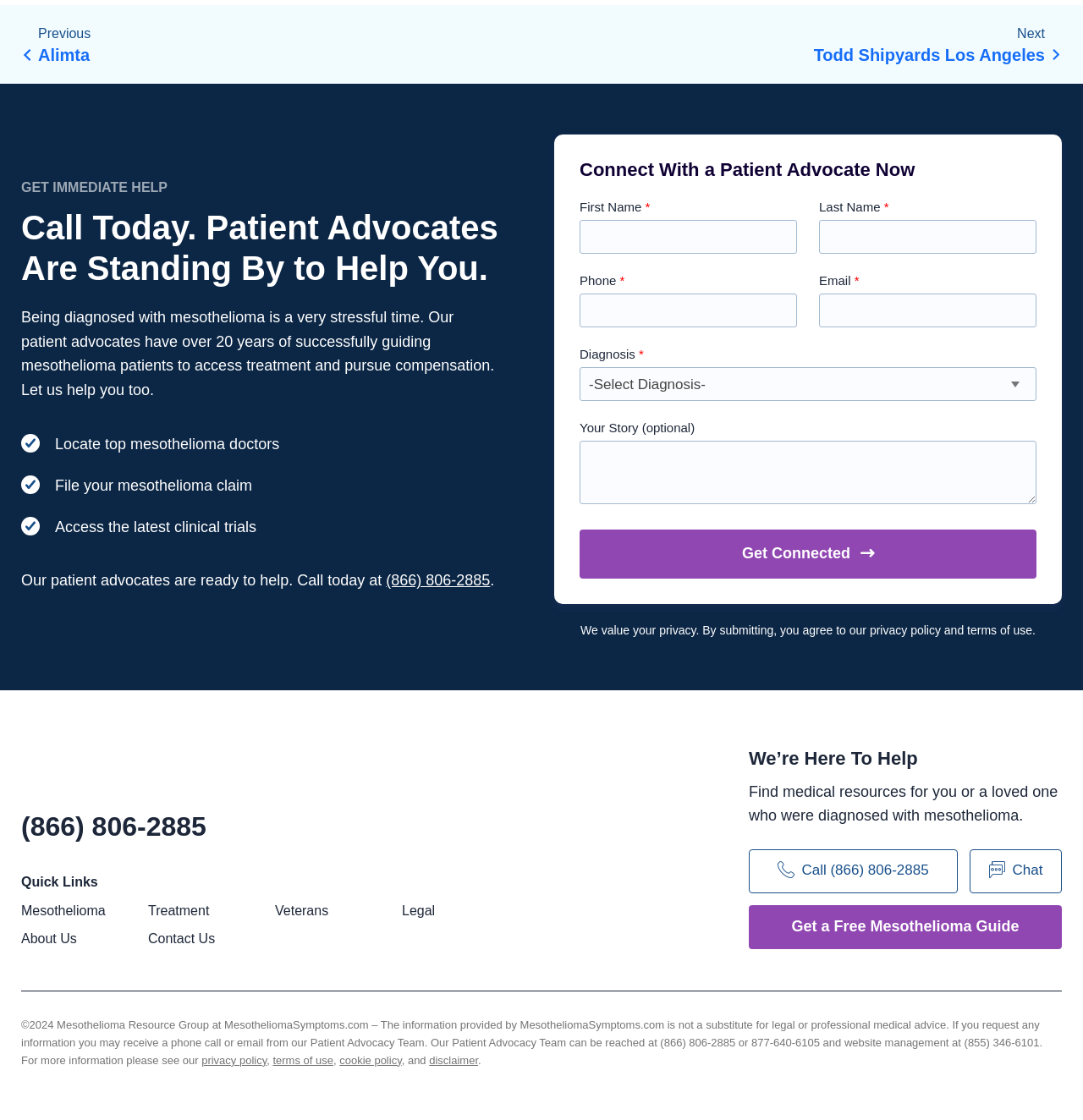Please indicate the bounding box coordinates of the element's region to be clicked to achieve the instruction: "go to previous message". Provide the coordinates as four float numbers between 0 and 1, i.e., [left, top, right, bottom].

None